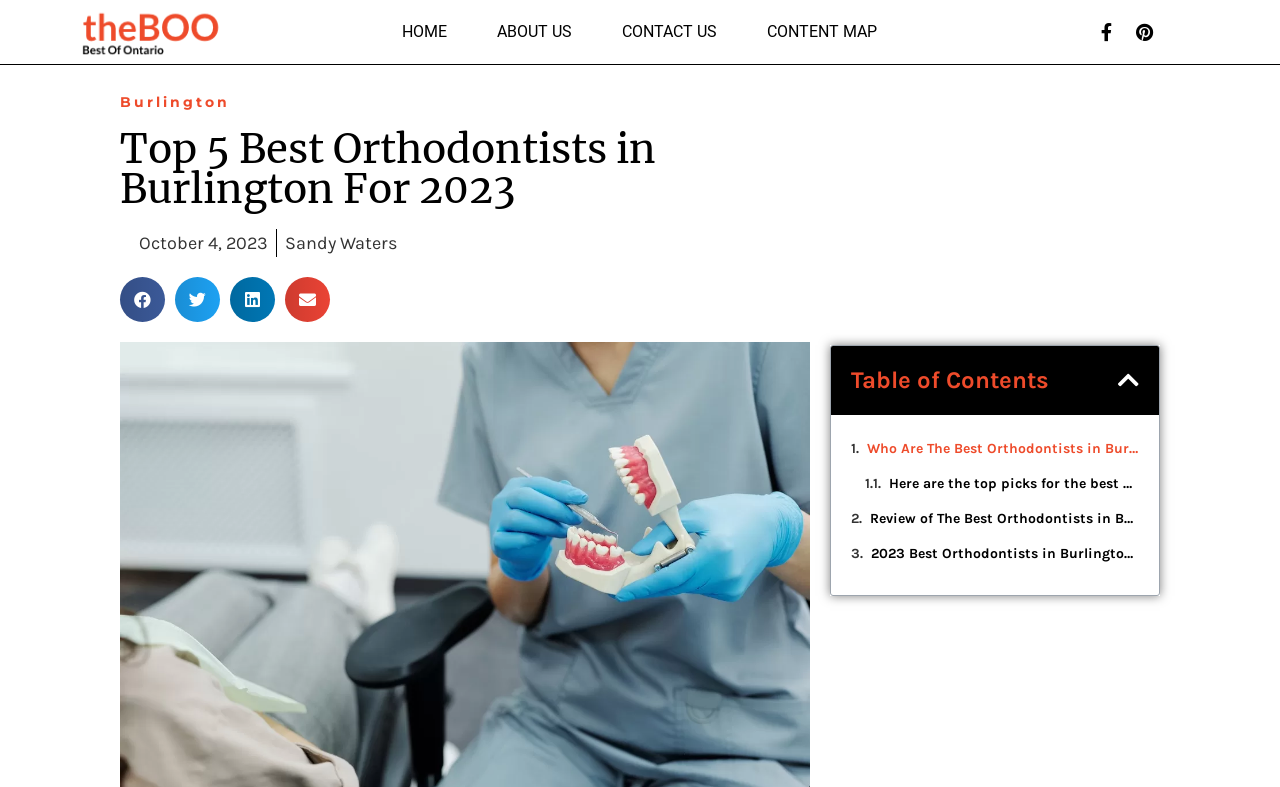Please predict the bounding box coordinates of the element's region where a click is necessary to complete the following instruction: "View the Table of Contents". The coordinates should be represented by four float numbers between 0 and 1, i.e., [left, top, right, bottom].

[0.665, 0.465, 0.82, 0.502]